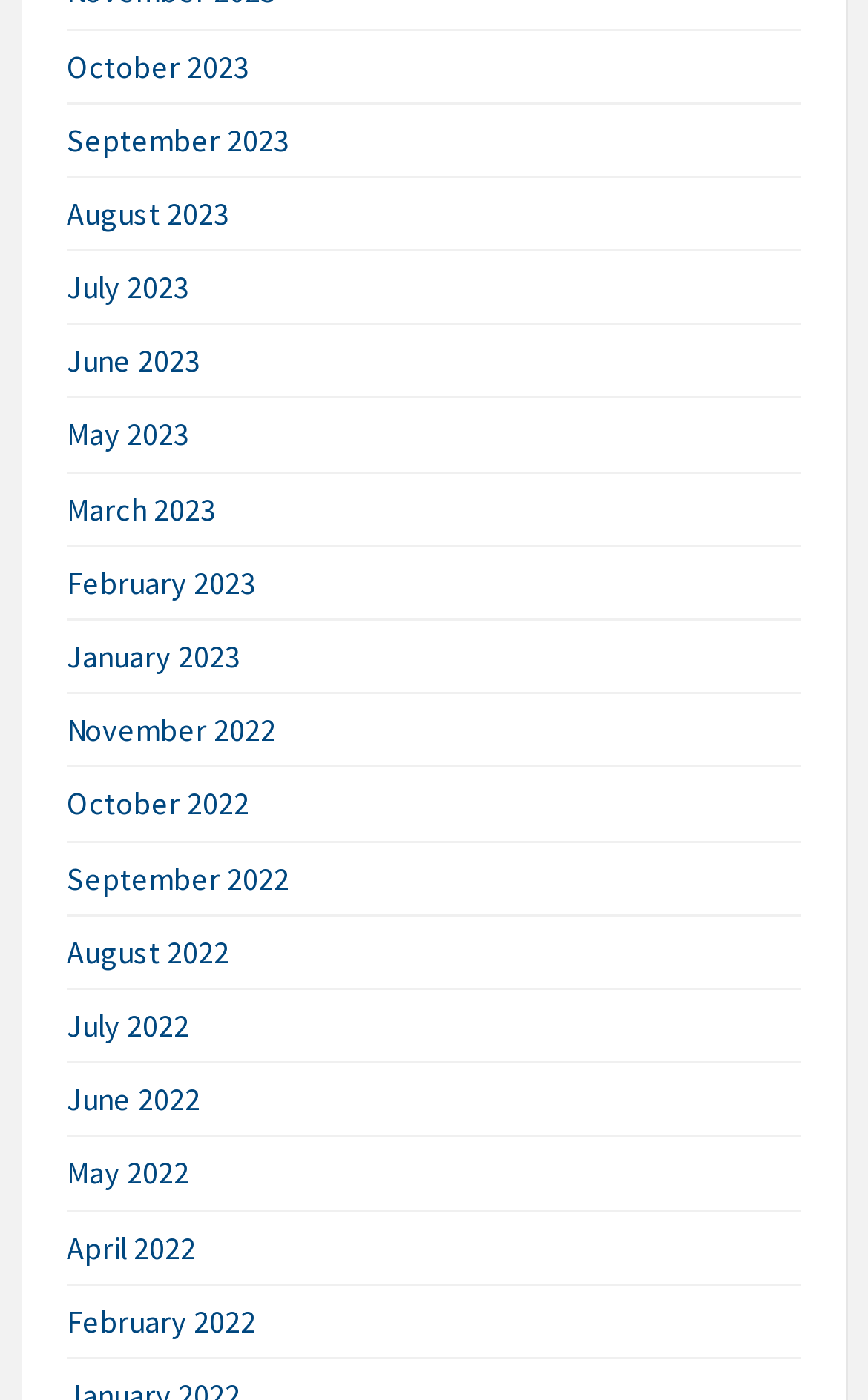Locate the bounding box coordinates of the area you need to click to fulfill this instruction: 'view October 2023'. The coordinates must be in the form of four float numbers ranging from 0 to 1: [left, top, right, bottom].

[0.077, 0.033, 0.287, 0.061]